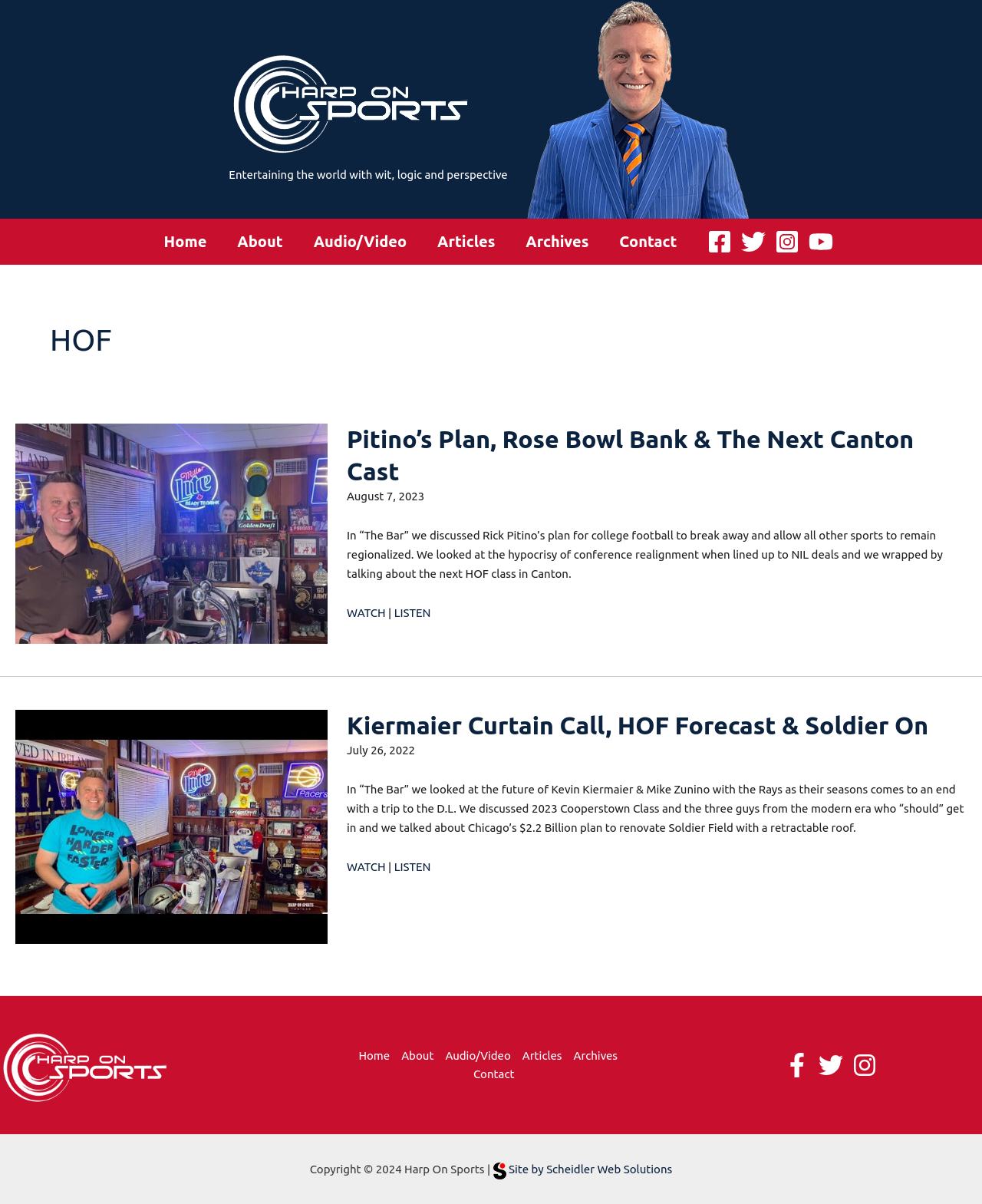What is the date of the second article?
Please provide a detailed answer to the question.

The date of the second article can be found below the heading of the article, which is 'July 26, 2022'. This date indicates when the article was published.